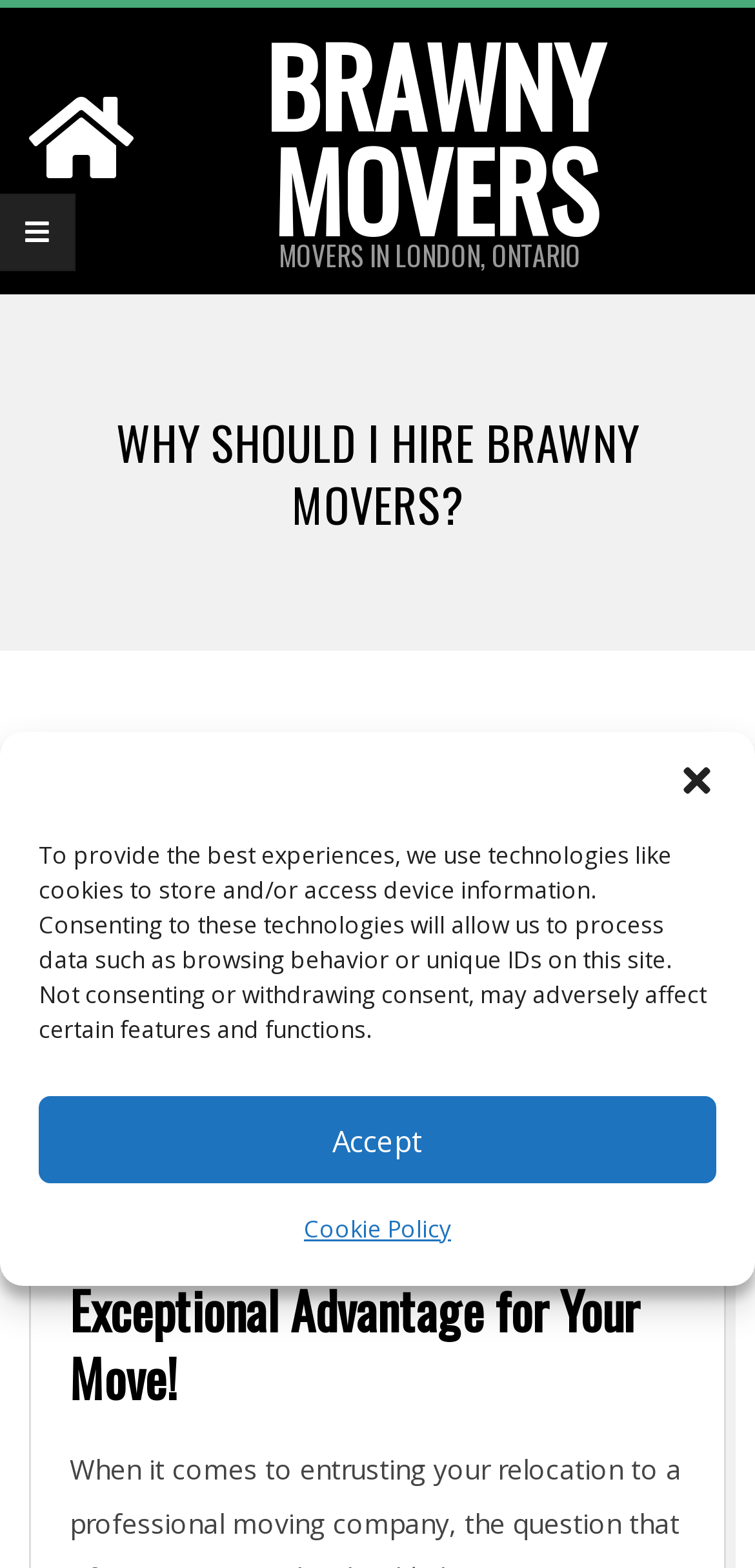Using the information shown in the image, answer the question with as much detail as possible: What is the purpose of the webpage?

I inferred the purpose of the webpage by looking at the overall content and structure of the webpage, which suggests that it is promoting the moving services of Brawny Movers.